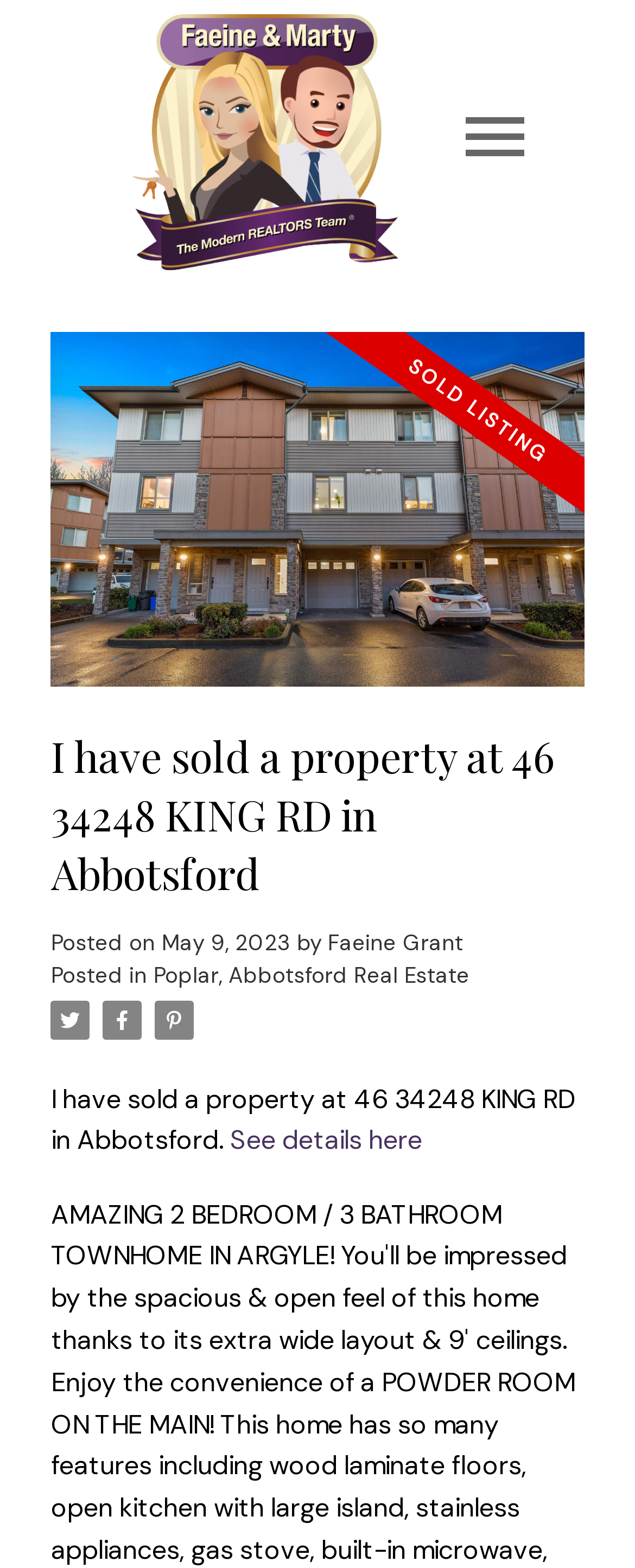Provide an in-depth caption for the contents of the webpage.

This webpage appears to be a real estate listing or a blog post about a property sale. At the top, there is a heading that reads "I have sold a property at 46 34248 KING RD in Abbotsford." Below this heading, there is a large image that takes up most of the width of the page, likely a photo of the property.

To the right of the image, there is a section with several links and images. There are three small images, each accompanied by a link, arranged vertically. These images may be social media icons or other sharing options.

Above this section, there is a line of text that reads "Posted on May 9, 2023 by Faeine Grant." This suggests that the post was written by Faeine Grant on the specified date. Next to this text, there is a link to "Poplar, Abbotsford Real Estate," which may be a category or tag related to the post.

Below the image, there is a paragraph of text that repeats the heading, followed by a link that reads "See details here." This link may lead to more information about the property sale or the listing details.

Overall, the webpage appears to be a simple and straightforward presentation of a property sale, with a focus on the property image and basic details about the listing.